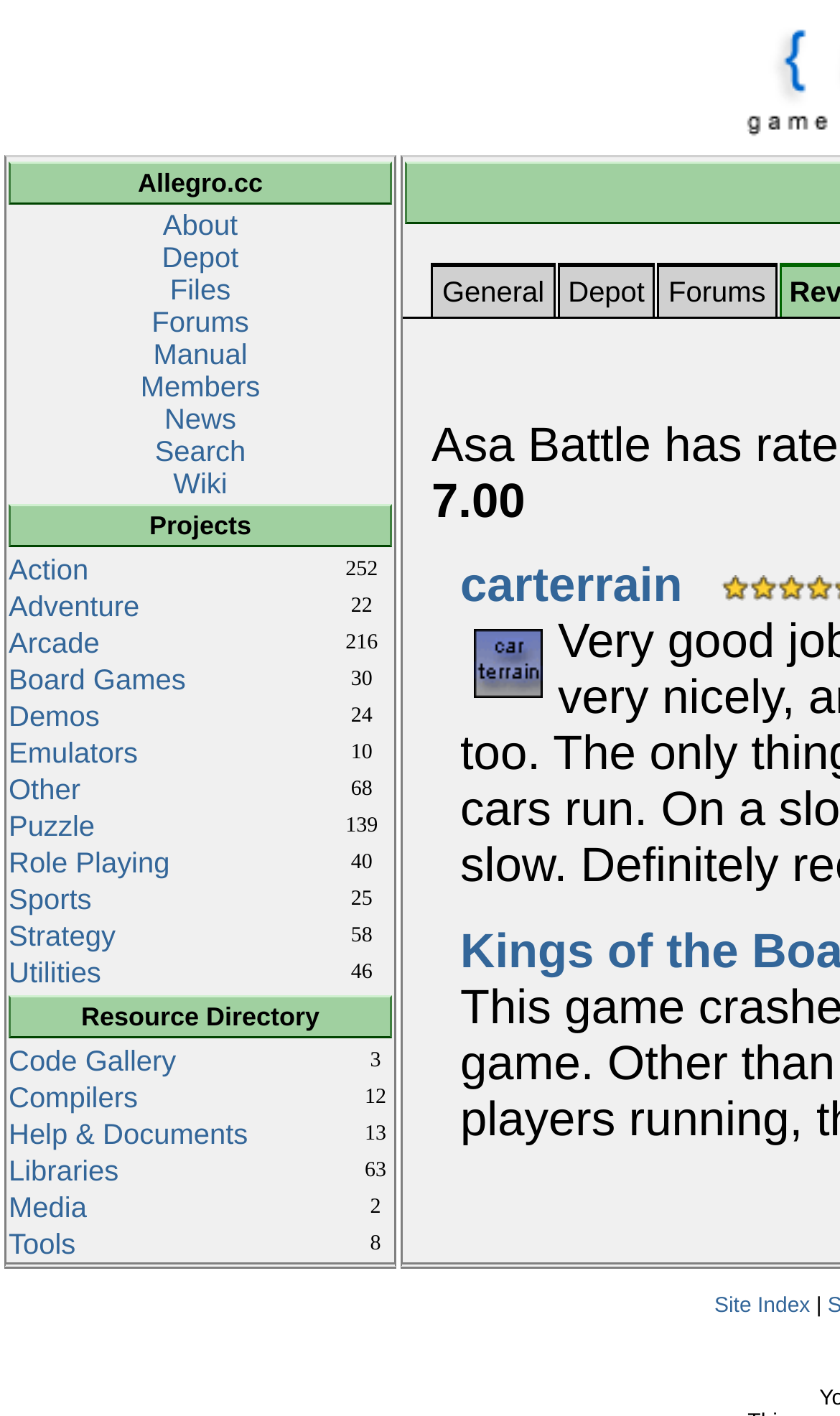Specify the bounding box coordinates (top-left x, top-left y, bottom-right x, bottom-right y) of the UI element in the screenshot that matches this description: Board Games

[0.01, 0.469, 0.221, 0.491]